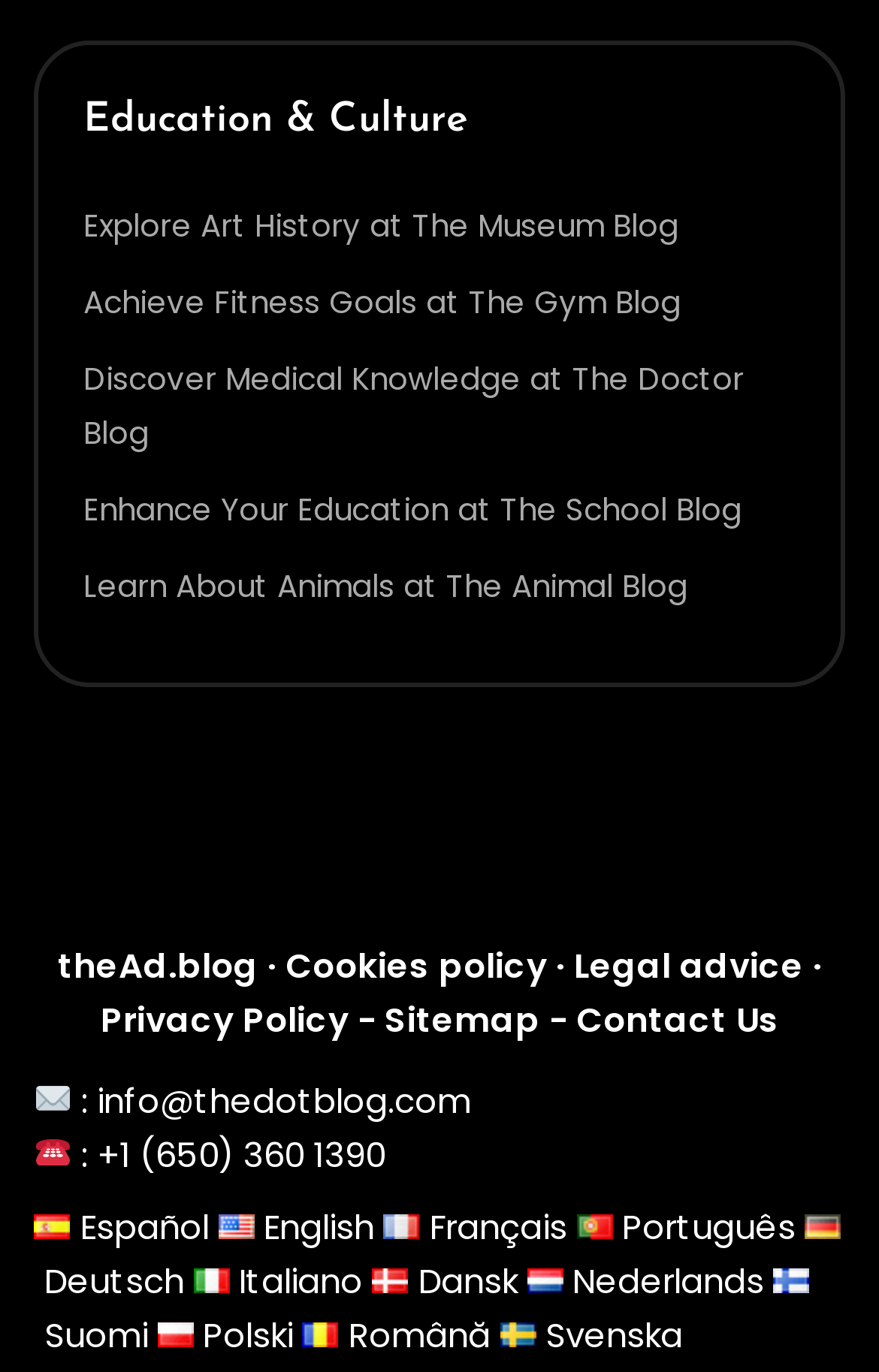What is the phone number of the blog?
Use the information from the image to give a detailed answer to the question.

I found the answer by looking at the links at the bottom of the page, and the link with the ☎ icon has the text '+1 (650) 360 1390', so the phone number of the blog is '+1 (650) 360 1390'.